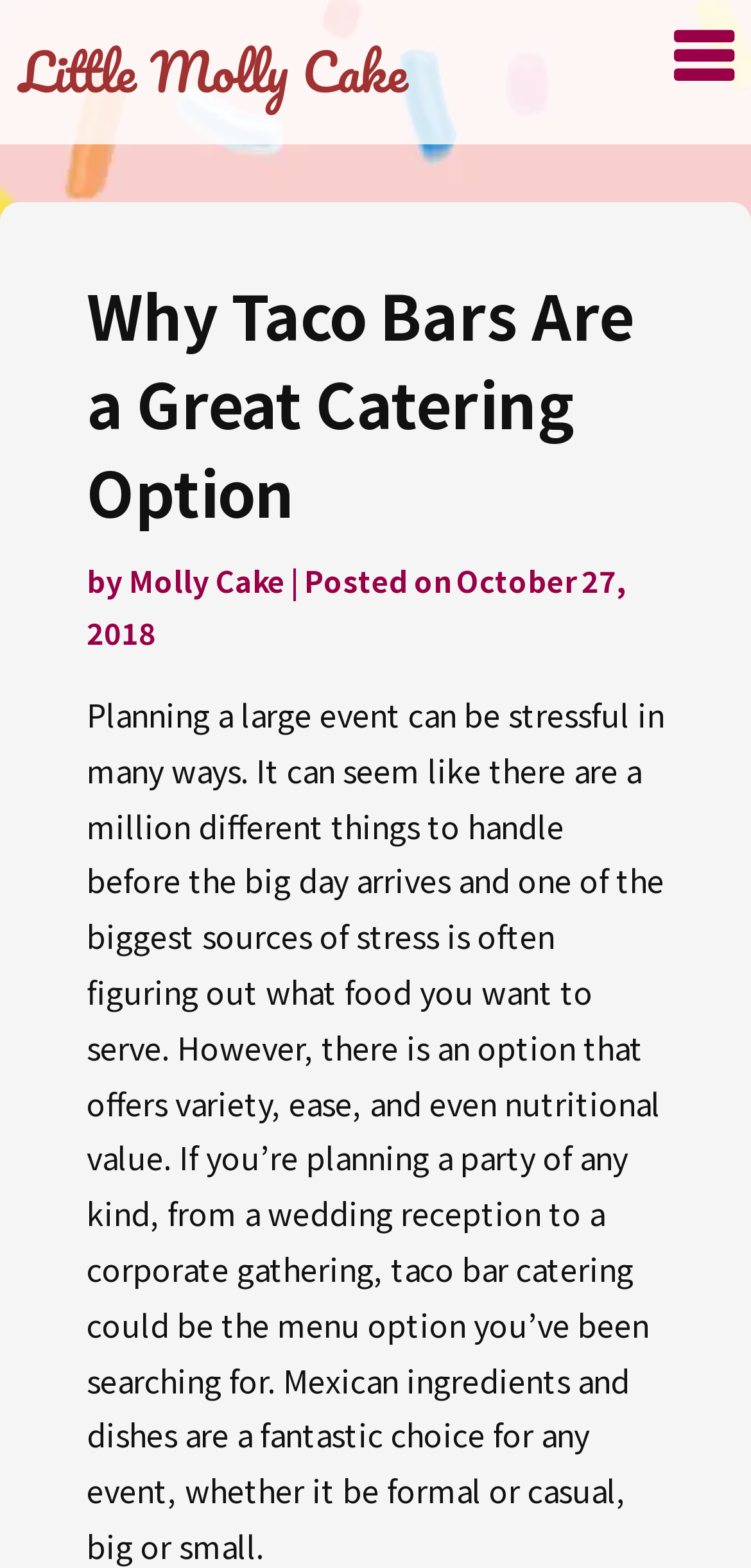Refer to the element description Little Molly Cake and identify the corresponding bounding box in the screenshot. Format the coordinates as (top-left x, top-left y, bottom-right x, bottom-right y) with values in the range of 0 to 1.

[0.026, 0.017, 0.544, 0.074]